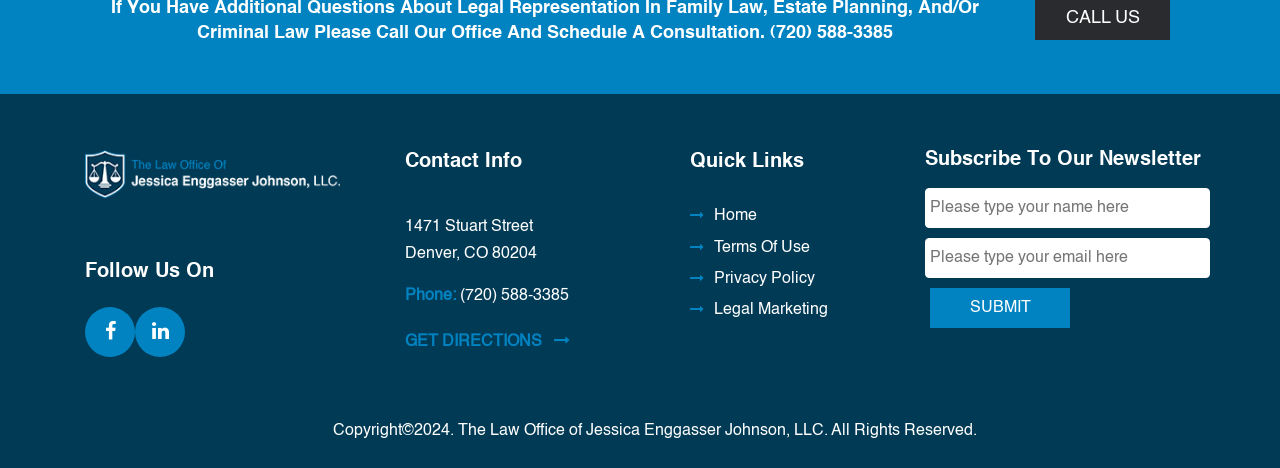Identify the bounding box coordinates of the region that needs to be clicked to carry out this instruction: "View terms of use". Provide these coordinates as four float numbers ranging from 0 to 1, i.e., [left, top, right, bottom].

[0.558, 0.512, 0.633, 0.546]